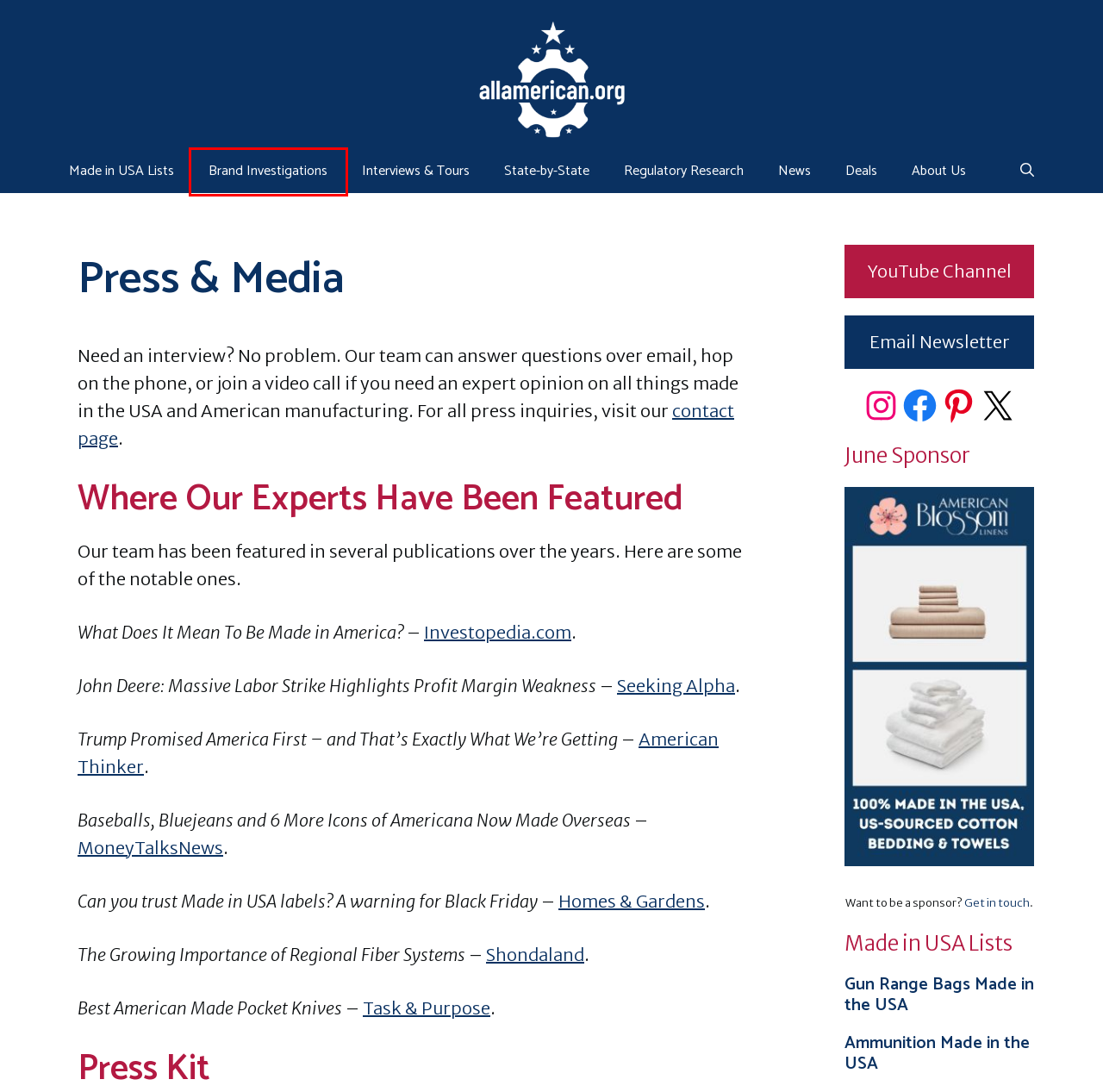You are given a screenshot of a webpage with a red rectangle bounding box around an element. Choose the best webpage description that matches the page after clicking the element in the bounding box. Here are the candidates:
A. About Us - AllAmerican.org
B. Ways to Partner With Us - AllAmerican.org
C. AllAmerican.org: Made in USA Research & Inspiring Stories.
D. Brand Investigations - AllAmerican.org
E. 11+ Gun Range Bags Made in the USA
F. Best American Made Pocket Knives in 2023 - Task & Purpose
G. Contact - AllAmerican.org
H. Made in the USA Deals & Discounts - AllAmerican.org

D